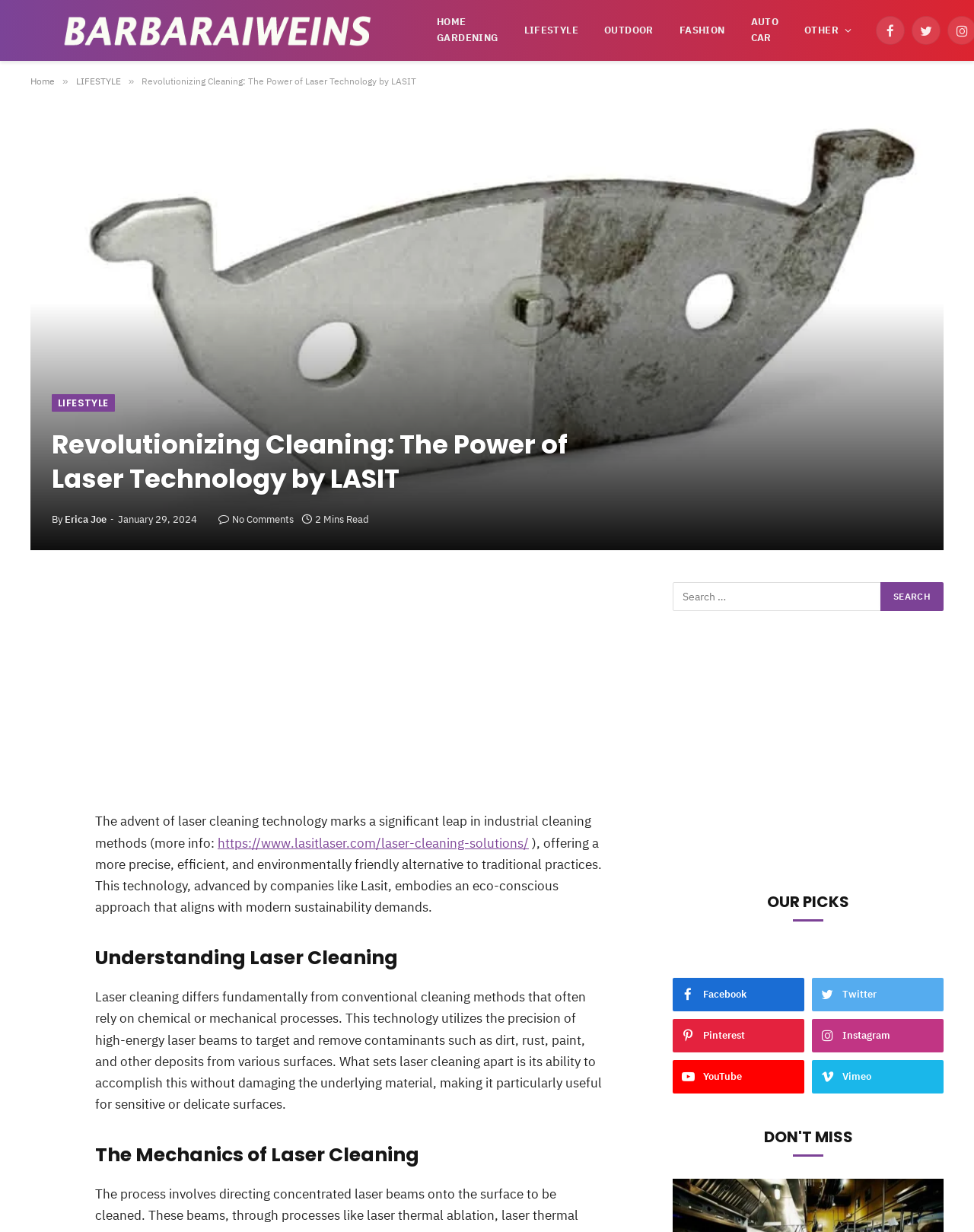Please provide the bounding box coordinates in the format (top-left x, top-left y, bottom-right x, bottom-right y). Remember, all values are floating point numbers between 0 and 1. What is the bounding box coordinate of the region described as: Twitter

[0.031, 0.534, 0.067, 0.562]